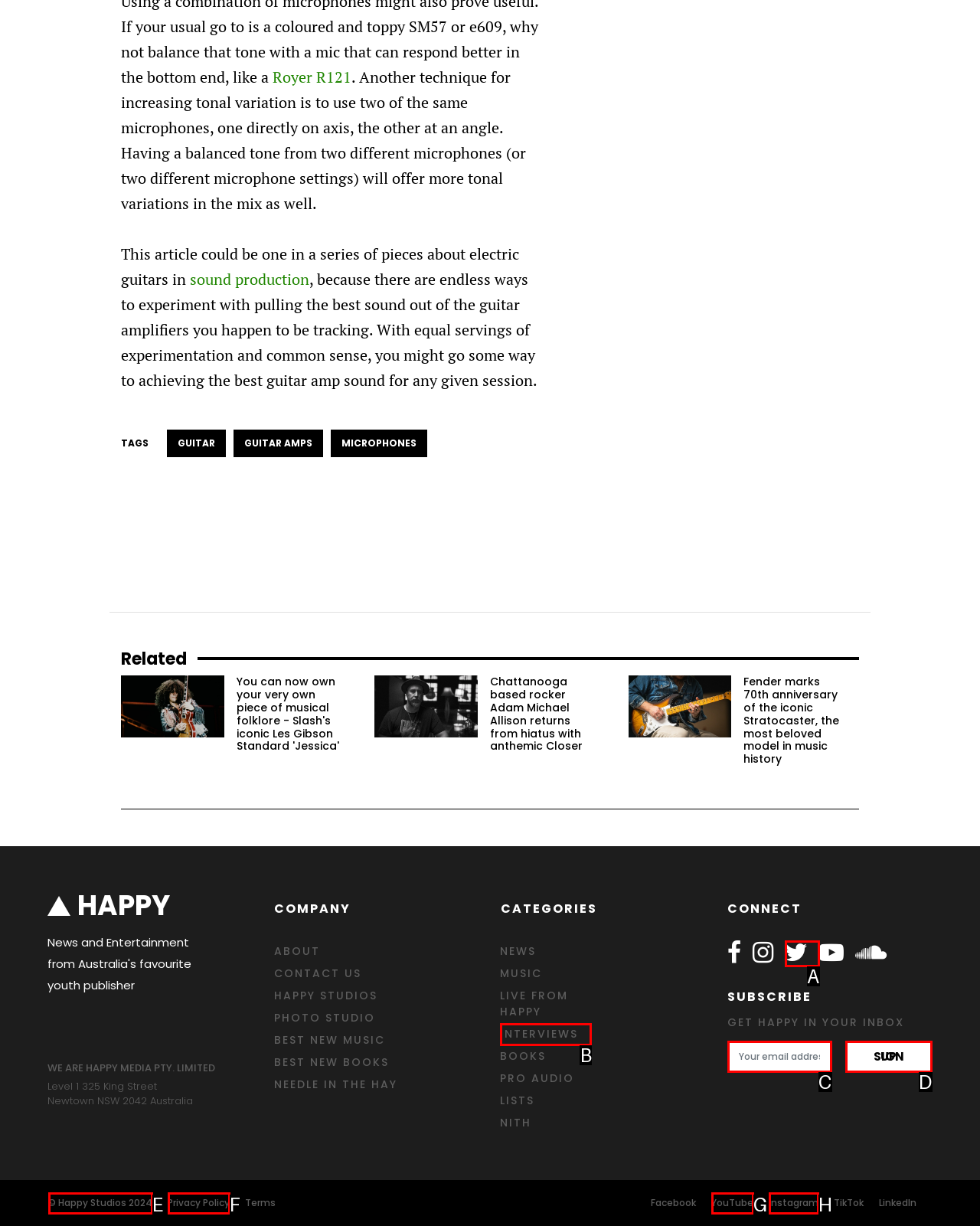Given the description: Privacy Policy, identify the HTML element that corresponds to it. Respond with the letter of the correct option.

F